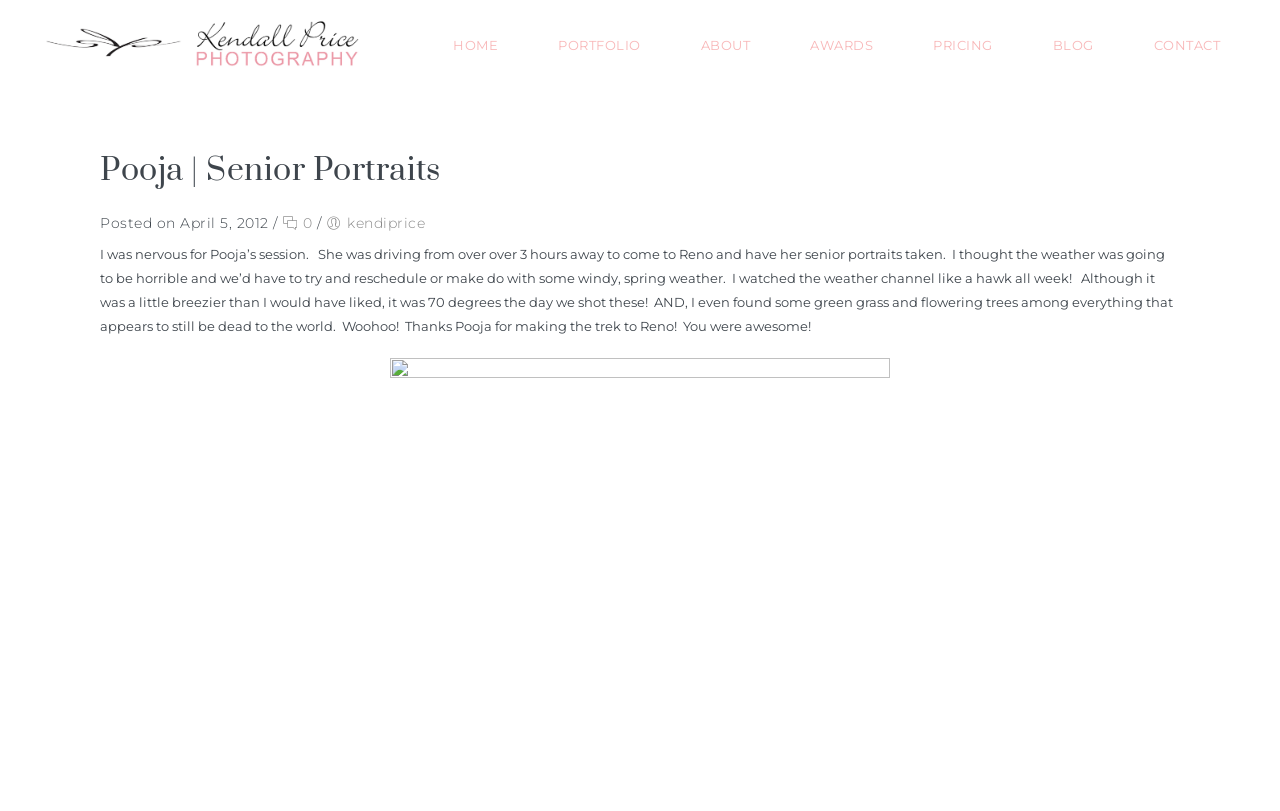What is the photographer's name?
Based on the screenshot, give a detailed explanation to answer the question.

The photographer's name is mentioned in the top-left corner of the webpage as 'Kendall Price Photography', and also in the link 'Kendall Price Photography' with the same bounding box coordinates.